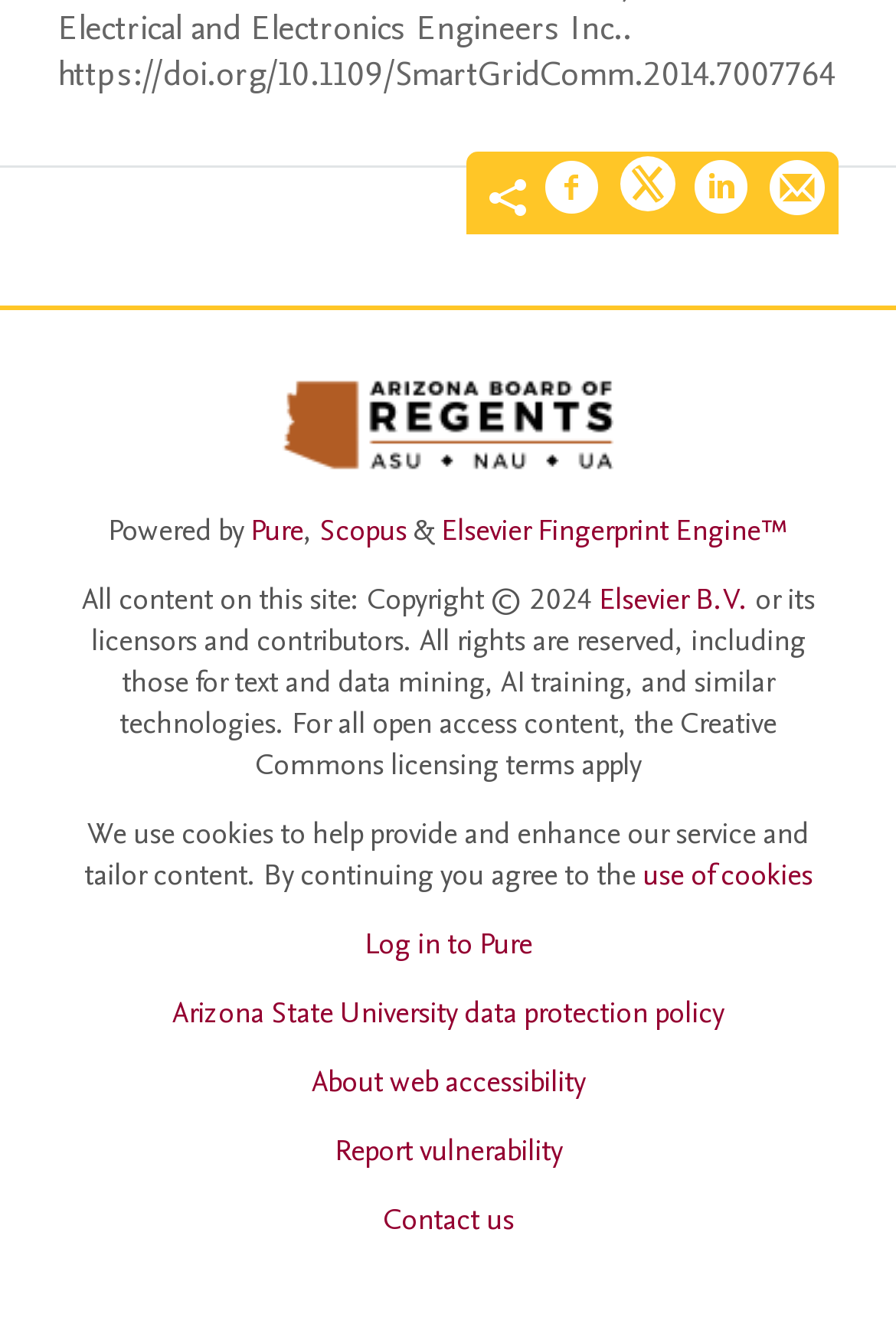What is the copyright year mentioned on the webpage?
Use the information from the image to give a detailed answer to the question.

I found a StaticText element with the text 'All content on this site: Copyright © 2024' at coordinates [0.091, 0.433, 0.668, 0.463]. This suggests that the copyright year mentioned on the webpage is 2024.